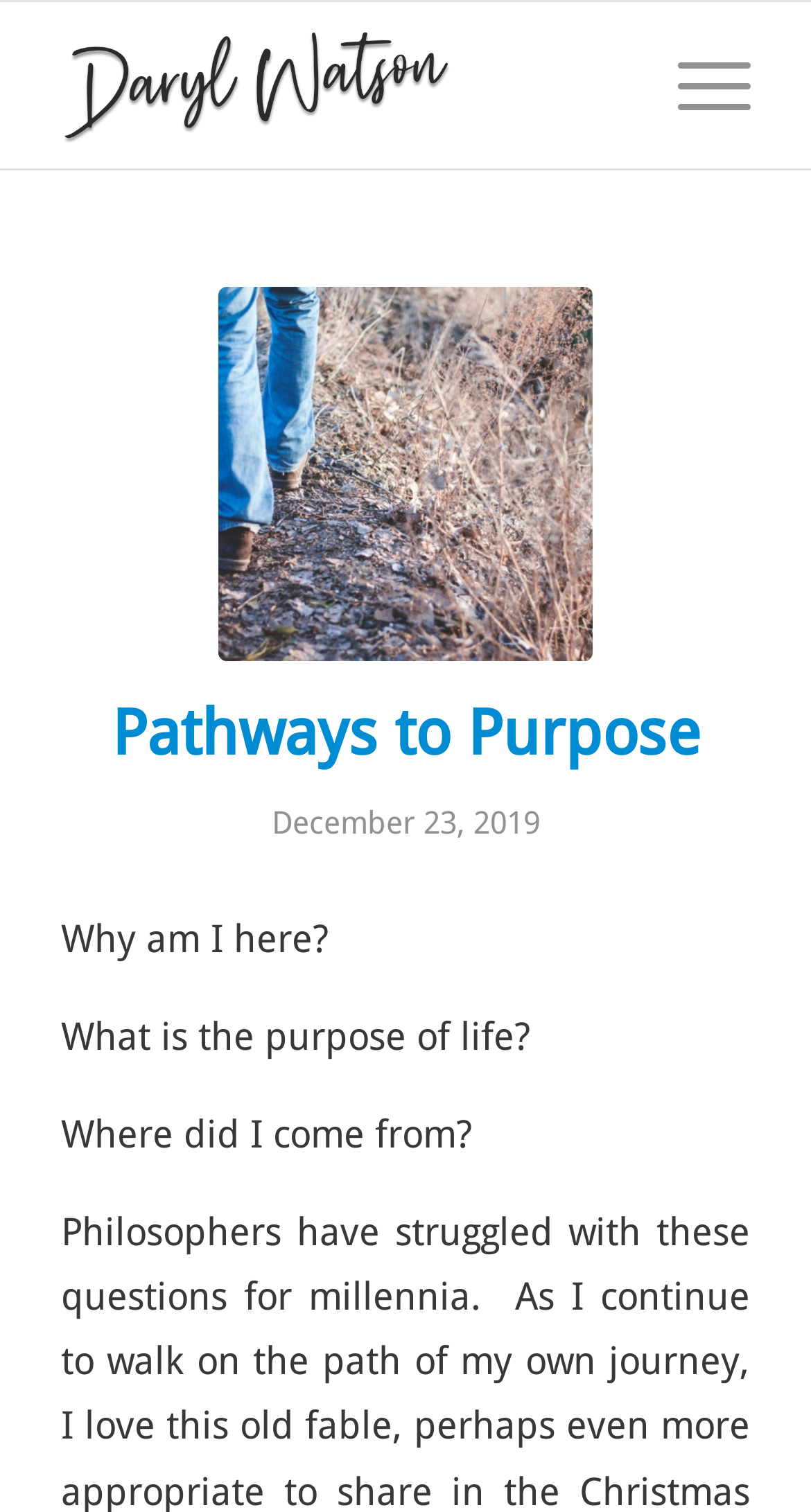Describe the entire webpage, focusing on both content and design.

The webpage is titled "Pathways to Purpose - Daryl Watson" and appears to be a personal or philosophical blog. At the top left of the page, there is a link to "Daryl Watson" accompanied by an image of the same name. To the right of this, there is a link to "Menu". 

Below the top section, there is a header area that spans the width of the page. Within this header, the title "Pathways to Purpose" is prominently displayed. Next to the title, there is a timestamp indicating that the content was posted on December 23, 2019.

The main content of the page is divided into three sections, each containing a thought-provoking question. The first question, "Why am I here?", is located at the top left of the main content area. Below this, there are two more questions: "What is the purpose of life?" and "Where did I come from?". These questions are stacked vertically, with each one positioned below the previous one.